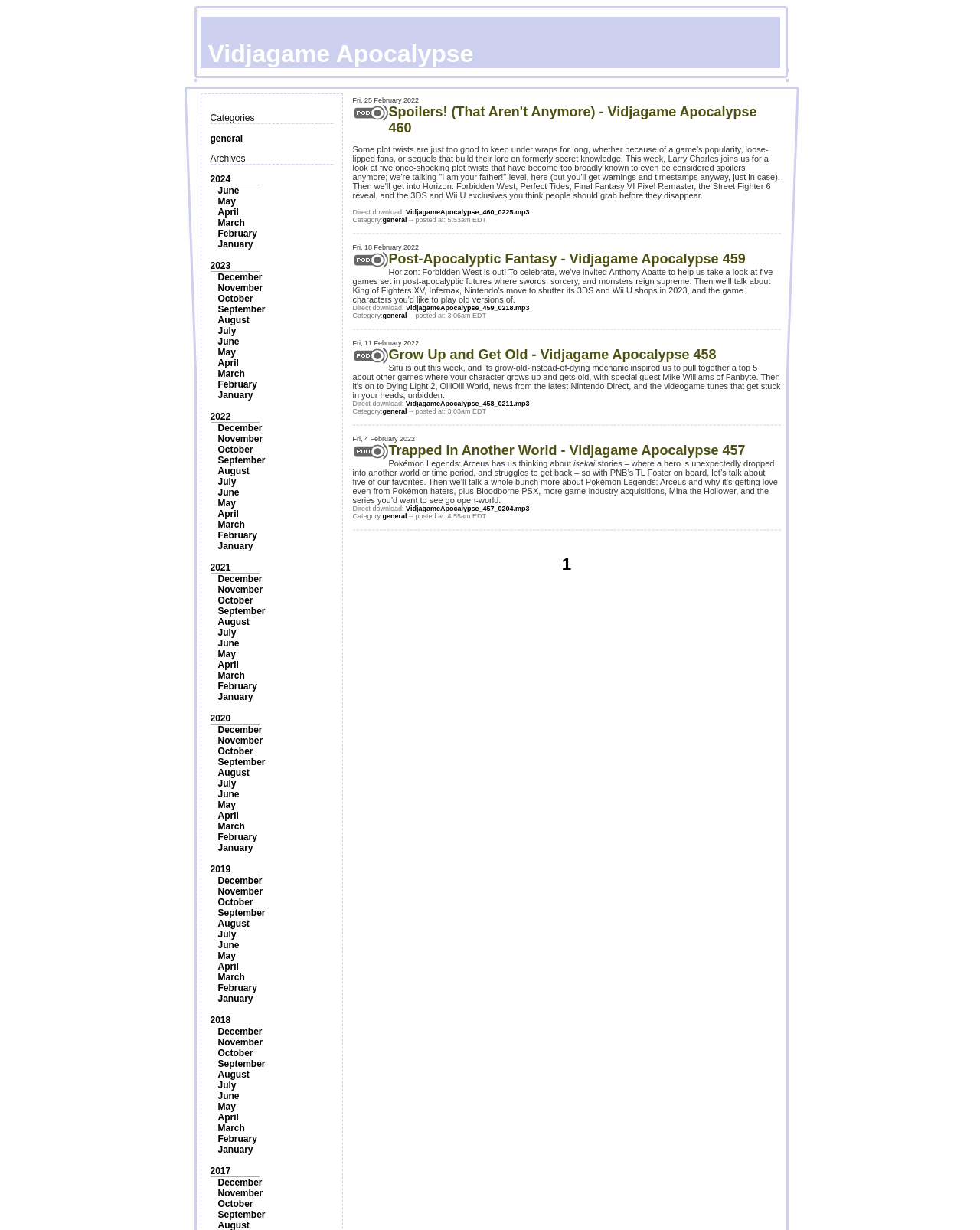What is the category above the archives?
Based on the image, provide your answer in one word or phrase.

Categories